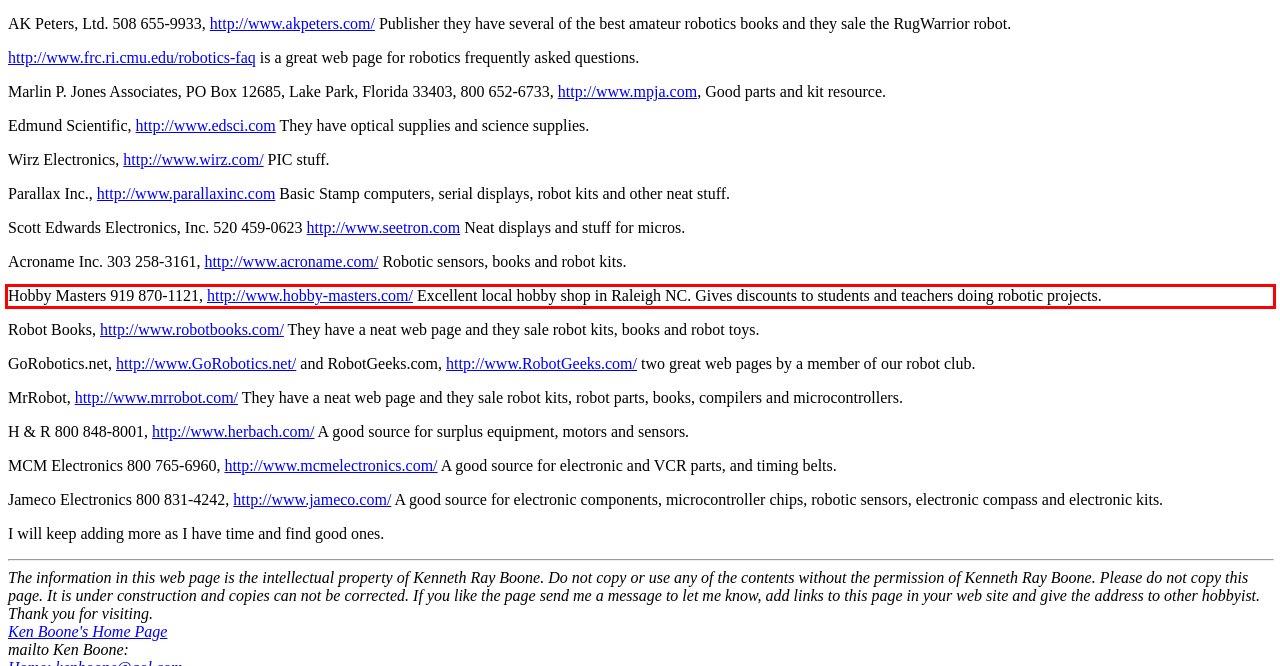Please identify and extract the text content from the UI element encased in a red bounding box on the provided webpage screenshot.

Hobby Masters 919 870-1121, http://www.hobby-masters.com/ Excellent local hobby shop in Raleigh NC. Gives discounts to students and teachers doing robotic projects.